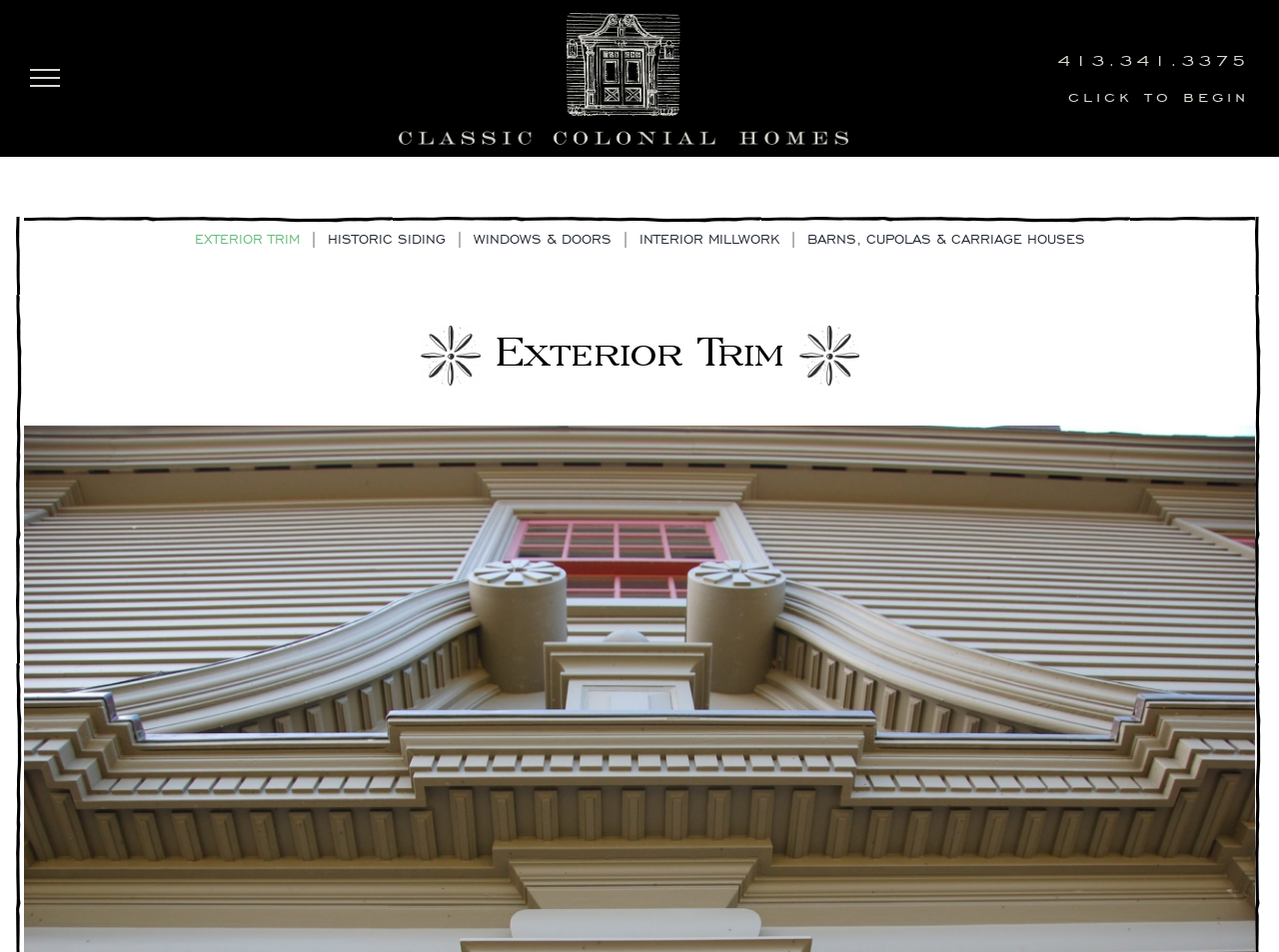Please study the image and answer the question comprehensively:
What is the purpose of the 'click to begin' link?

I inferred the purpose of the 'click to begin' link by considering its location and text. It is likely that clicking this link will initiate a process or take the user to a new page.